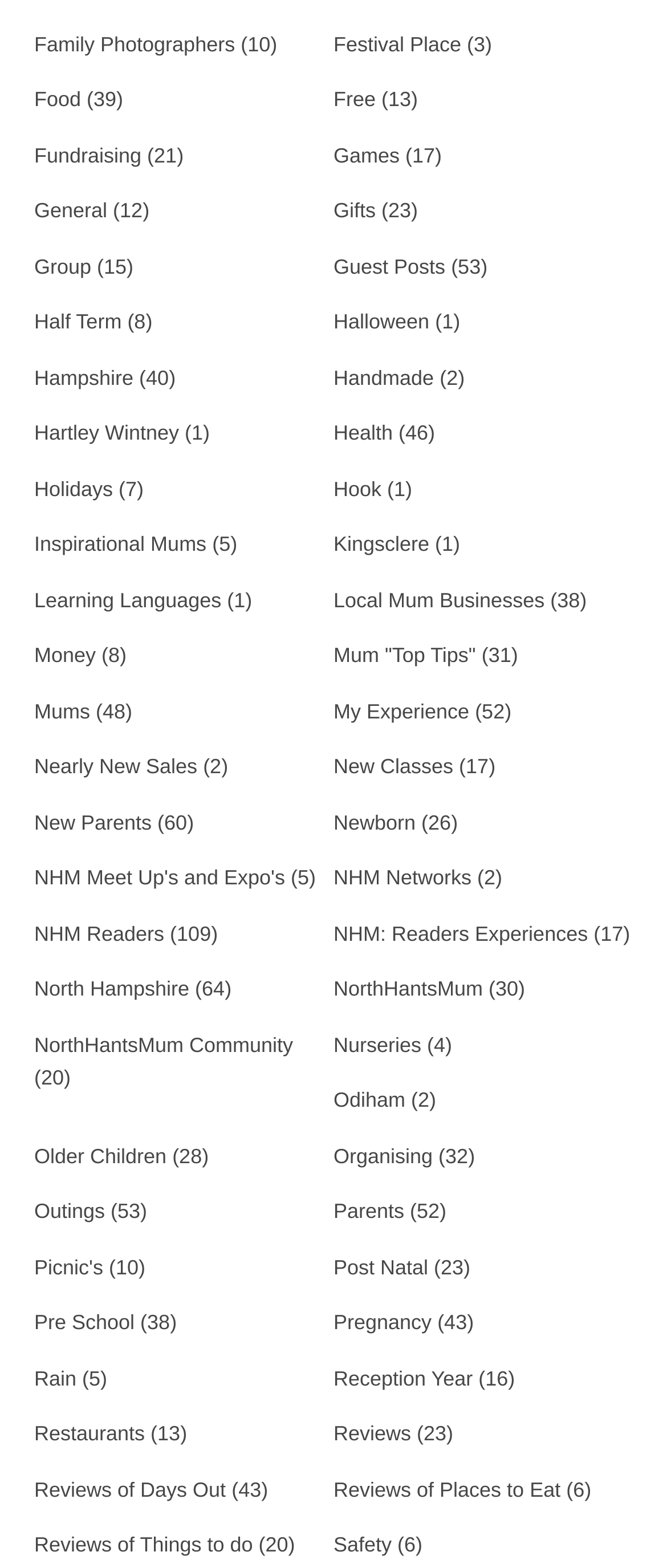Give a concise answer using one word or a phrase to the following question:
How many links are on this webpage?

403